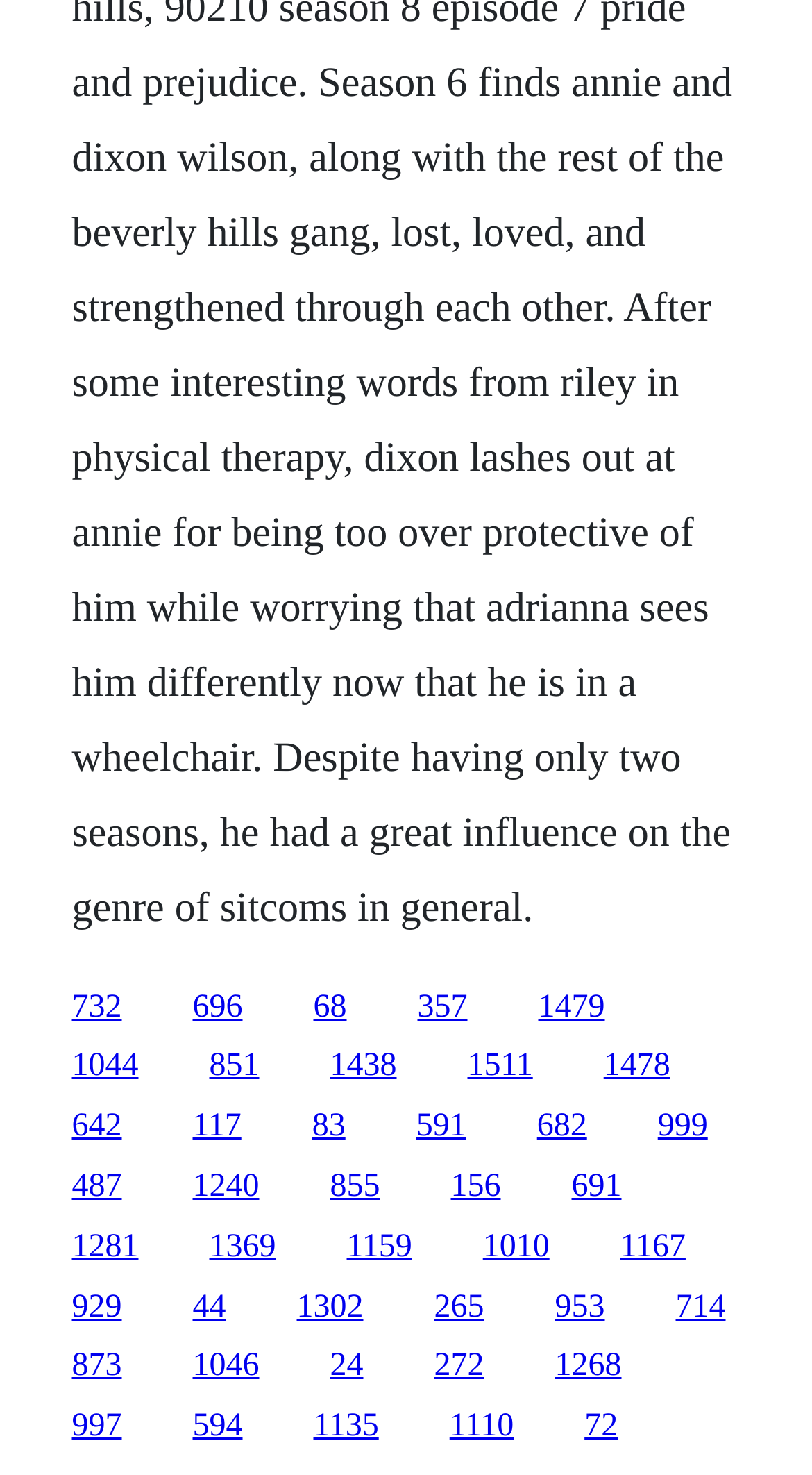What is the approximate width of the link '1479'?
Refer to the image and give a detailed answer to the query.

Based on the x2 and x1 coordinates of the link '1479', I can calculate the approximate width of the link, which is 0.082.